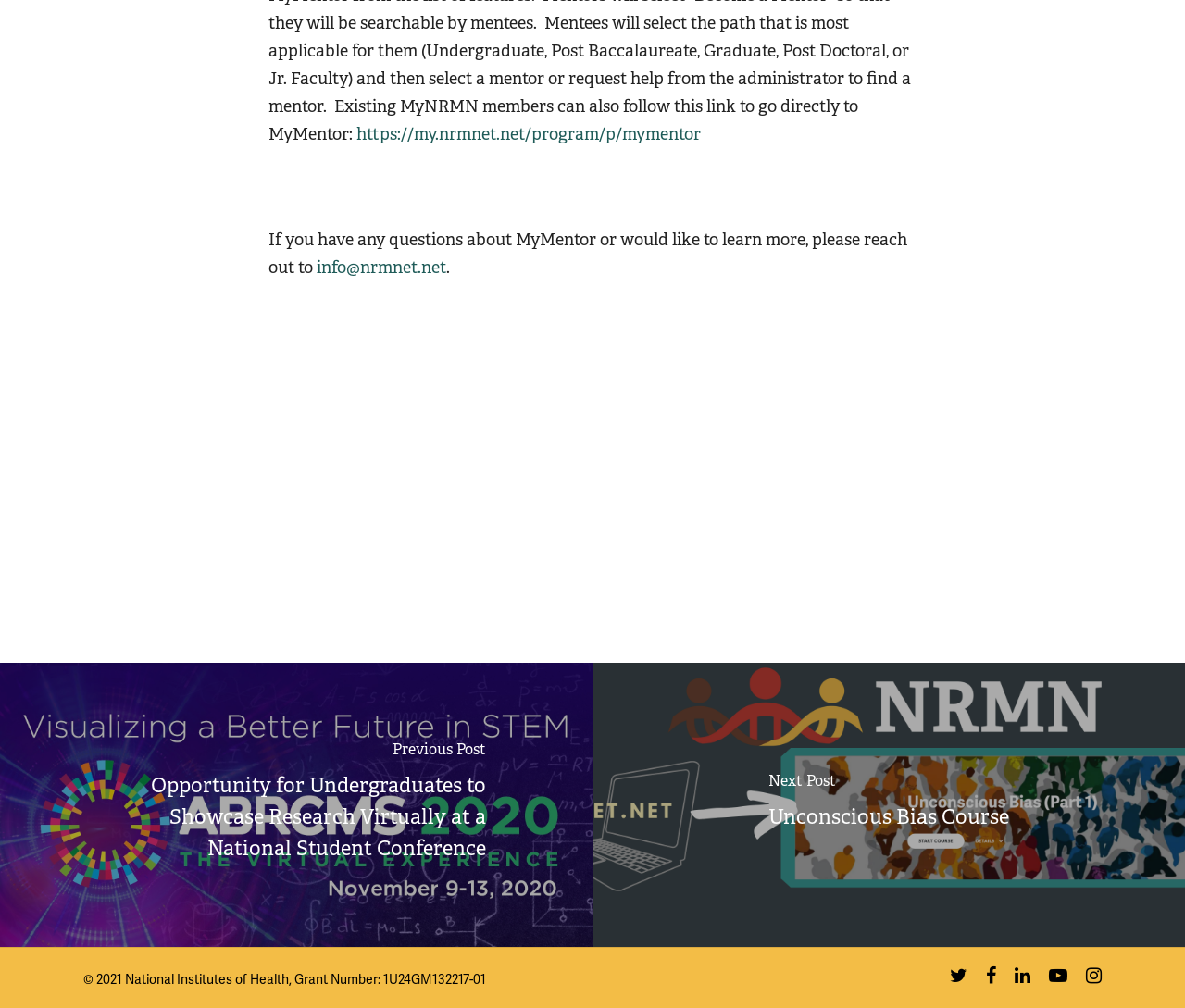Pinpoint the bounding box coordinates of the clickable element needed to complete the instruction: "Select a company type". The coordinates should be provided as four float numbers between 0 and 1: [left, top, right, bottom].

None